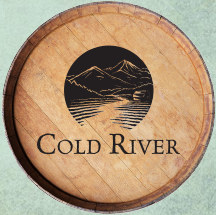Please provide a detailed answer to the question below based on the screenshot: 
What is the overall aesthetic of the design?

The overall aesthetic of the design combines a sense of heritage and artisanal quality, inviting viewers to connect with the natural themes represented in the design, which is reflected in the rustic wooden barrel design and the emblem showcasing a serene landscape.